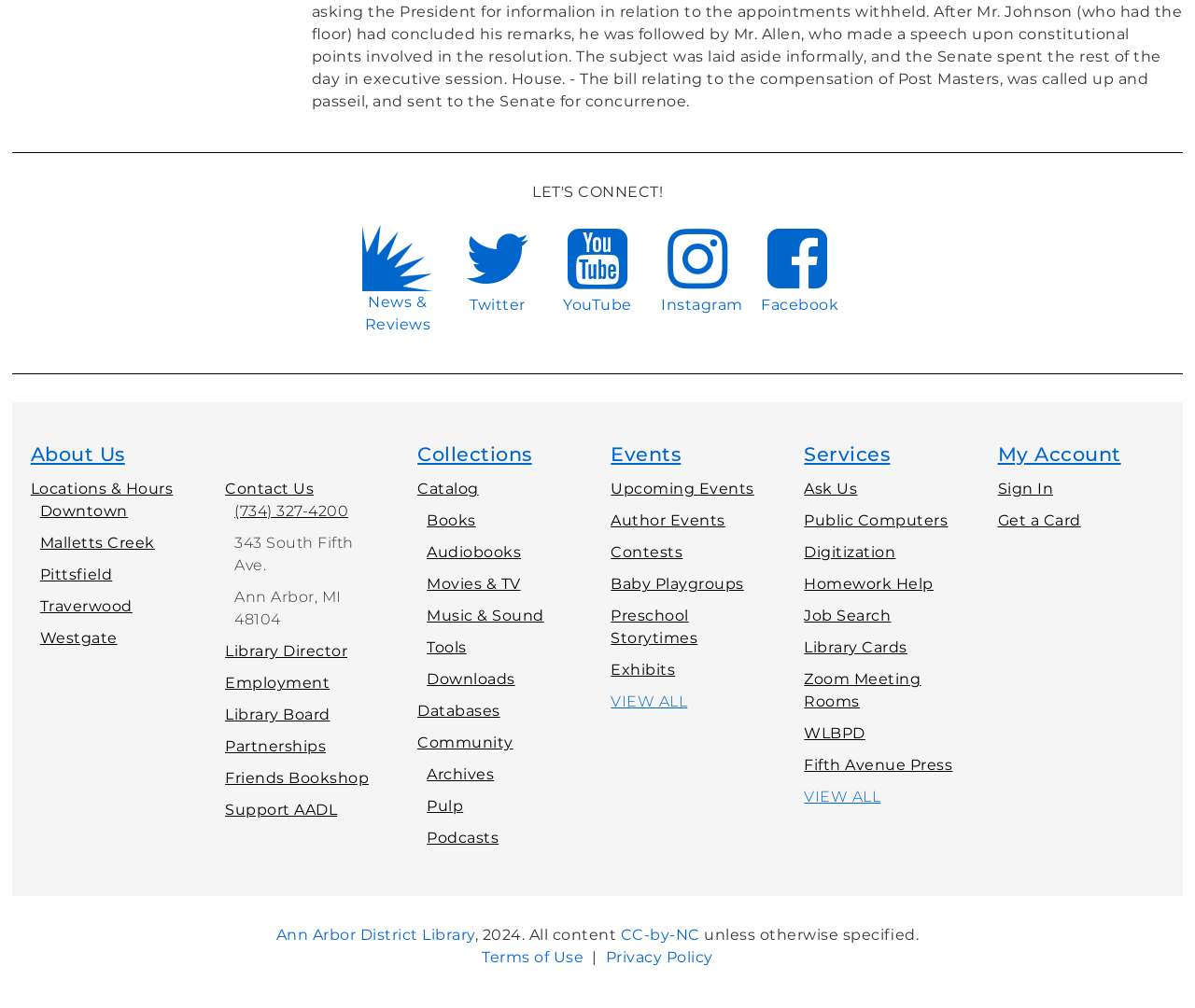Determine the bounding box coordinates of the region that needs to be clicked to achieve the task: "Click on News & Reviews".

[0.303, 0.222, 0.363, 0.333]